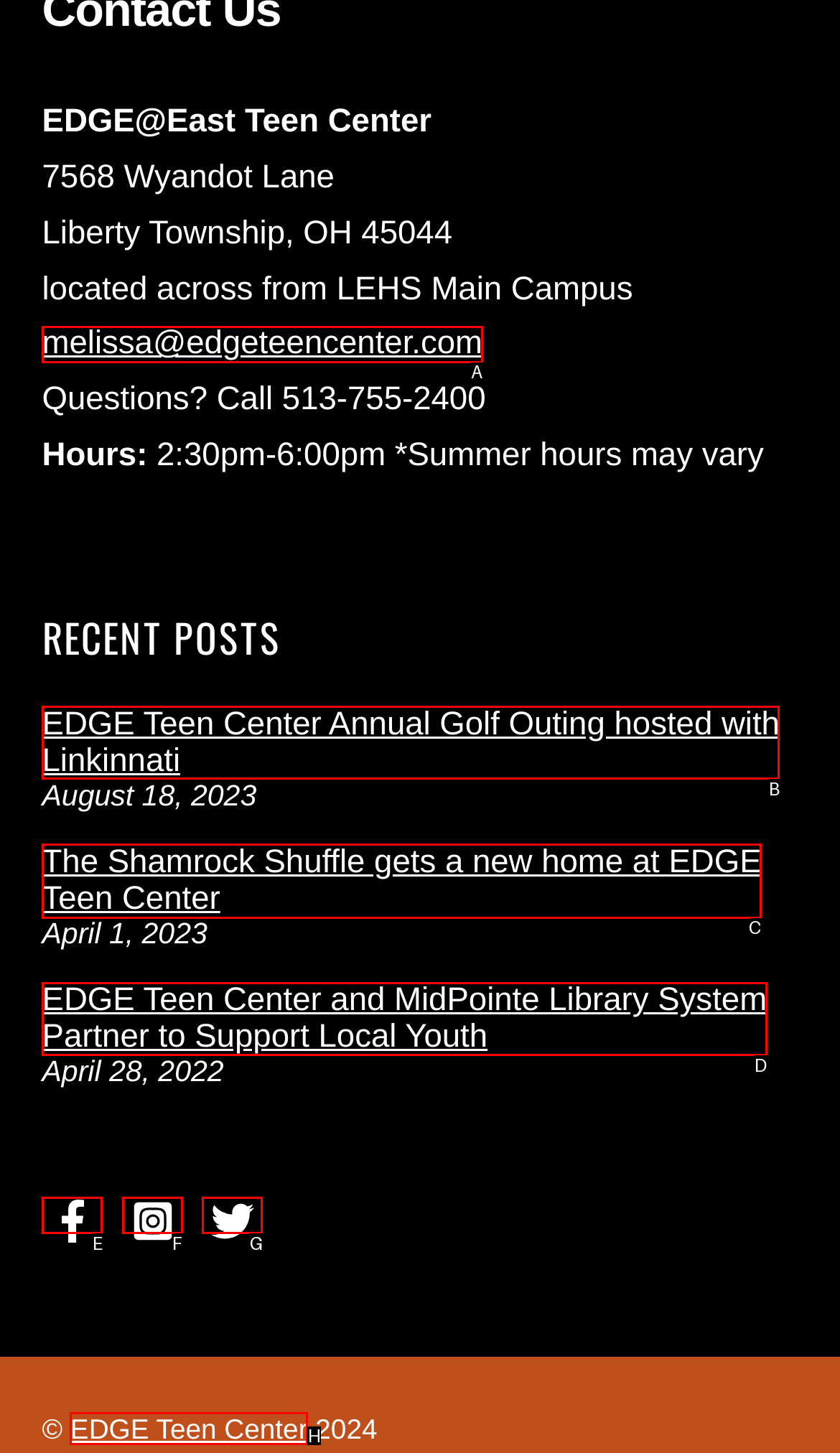Identify the correct lettered option to click in order to perform this task: Read about The Shamrock Shuffle. Respond with the letter.

C